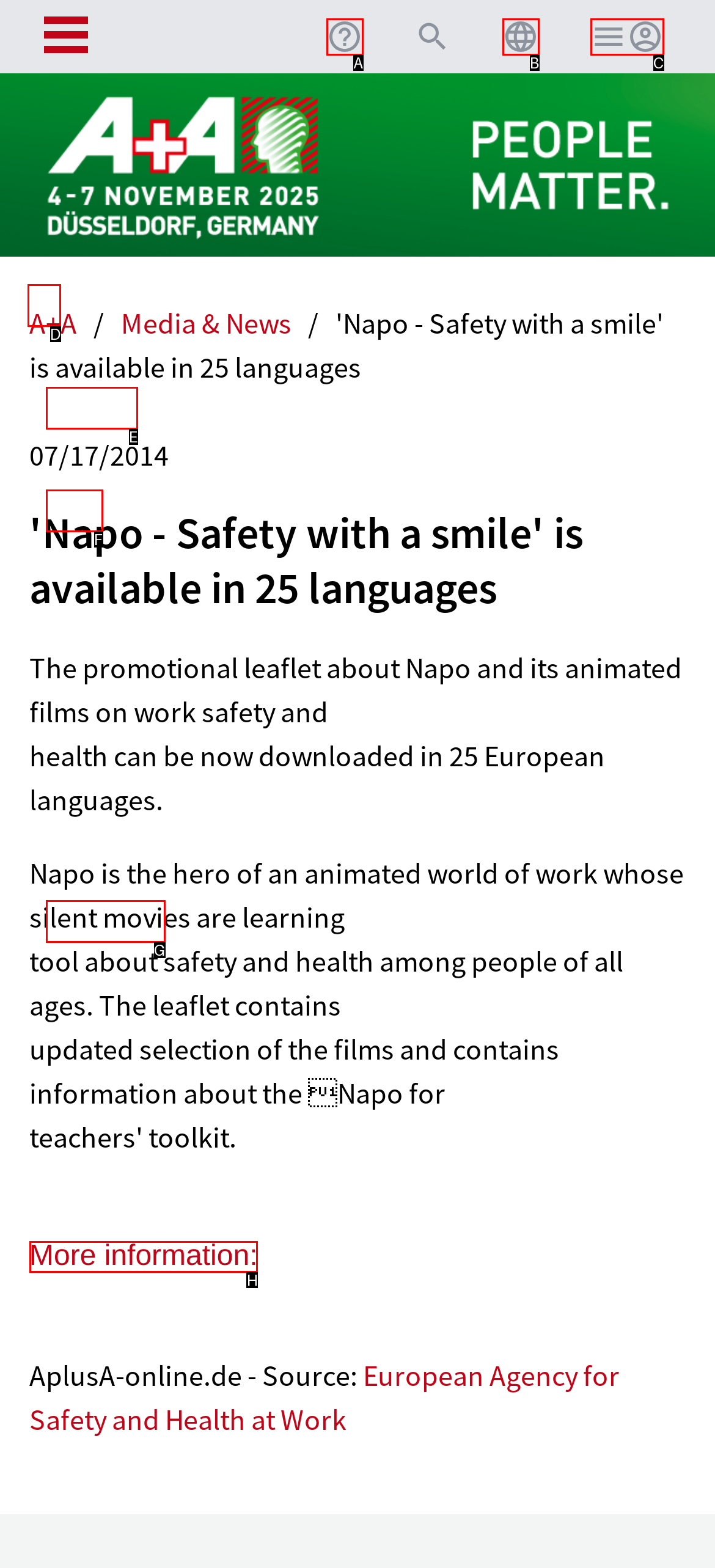With the description: More information:, find the option that corresponds most closely and answer with its letter directly.

H